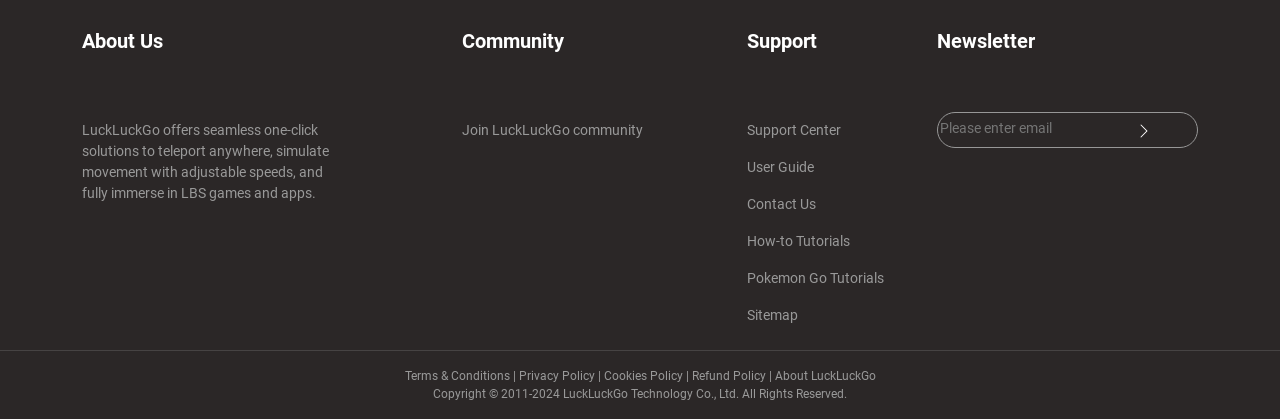With reference to the image, please provide a detailed answer to the following question: What is the purpose of the textbox?

The textbox is labeled as 'Please enter email' and is required, indicating that its purpose is to allow users to enter their email address, likely for newsletter subscription.